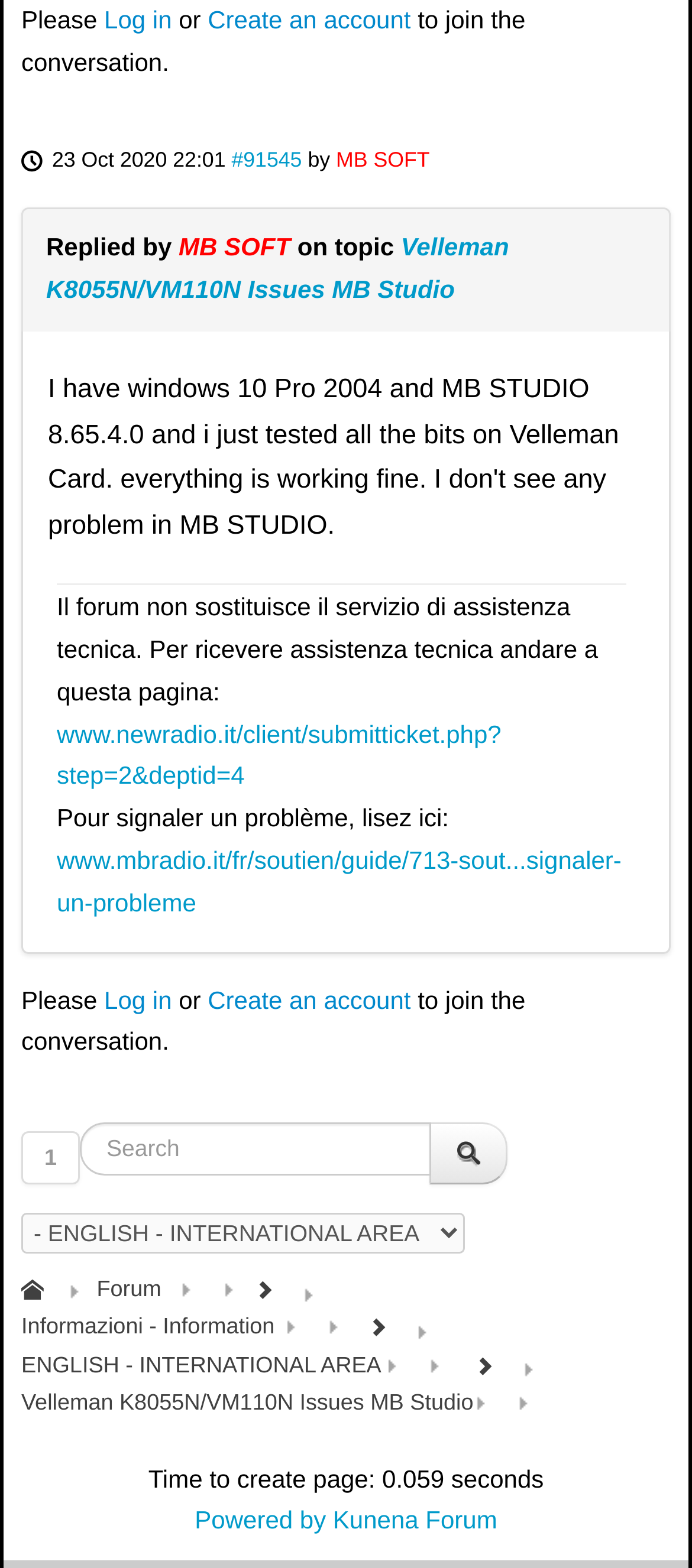Locate the coordinates of the bounding box for the clickable region that fulfills this instruction: "View topic".

[0.067, 0.148, 0.736, 0.193]